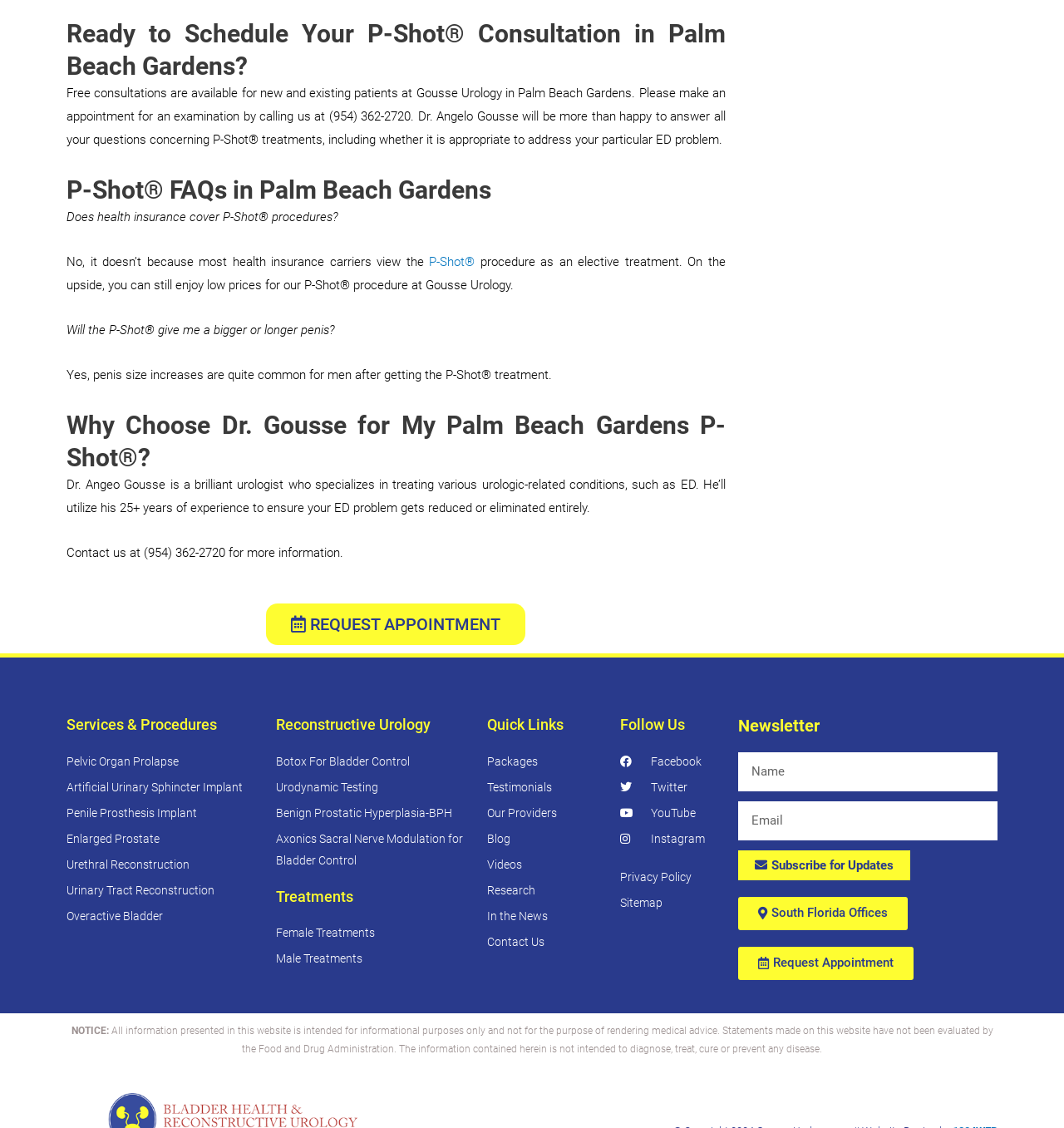Locate the bounding box coordinates for the element described below: "Artificial Urinary Sphincter Implant". The coordinates must be four float values between 0 and 1, formatted as [left, top, right, bottom].

[0.062, 0.688, 0.244, 0.707]